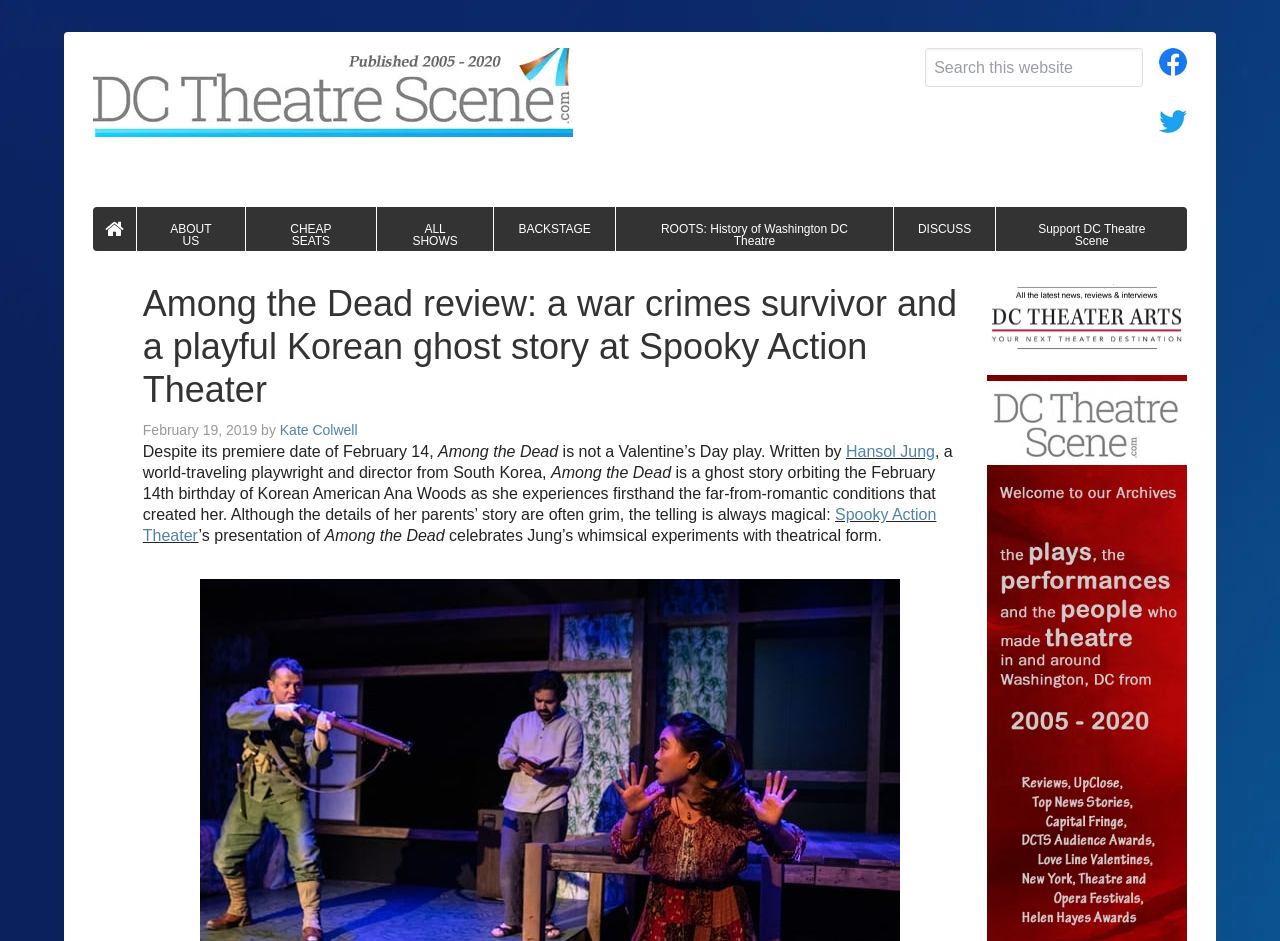Give the bounding box coordinates for this UI element: "BACKSTAGE". The coordinates should be four float numbers between 0 and 1, arranged as [left, top, right, bottom].

[0.386, 0.22, 0.481, 0.267]